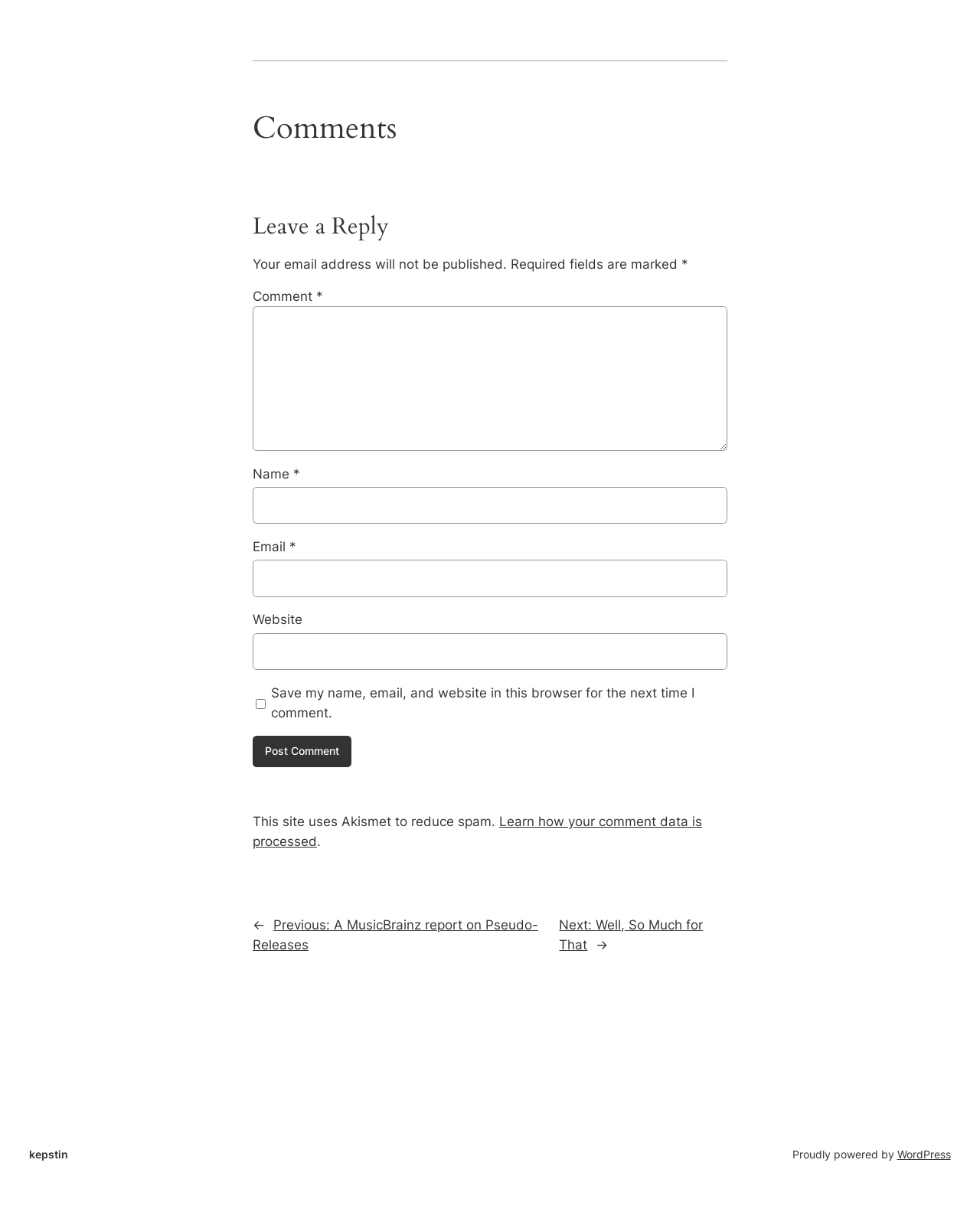Locate the bounding box coordinates of the clickable part needed for the task: "Submit the comment".

[0.258, 0.6, 0.359, 0.626]